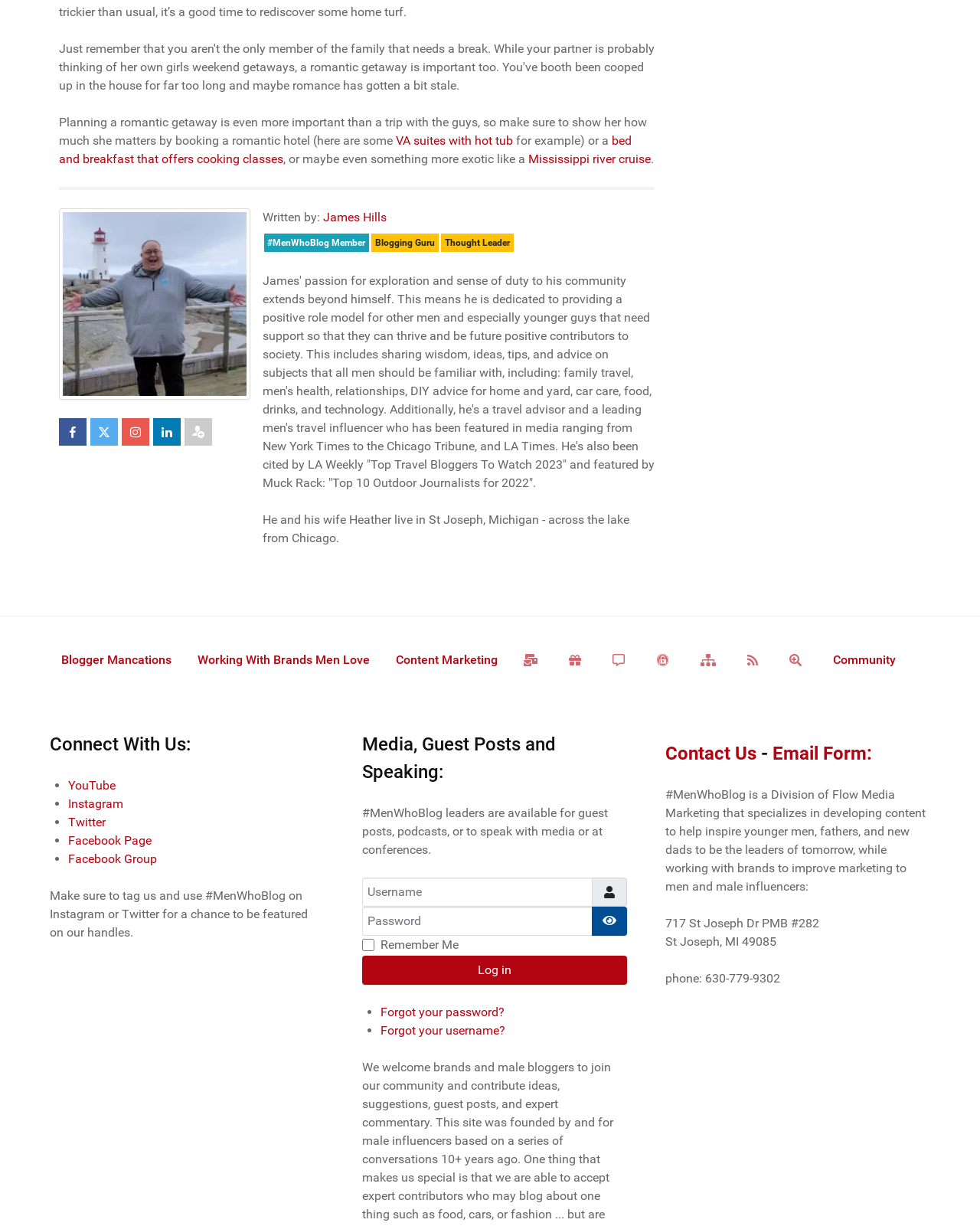Who is the author of the blog?
Refer to the screenshot and respond with a concise word or phrase.

James Hills